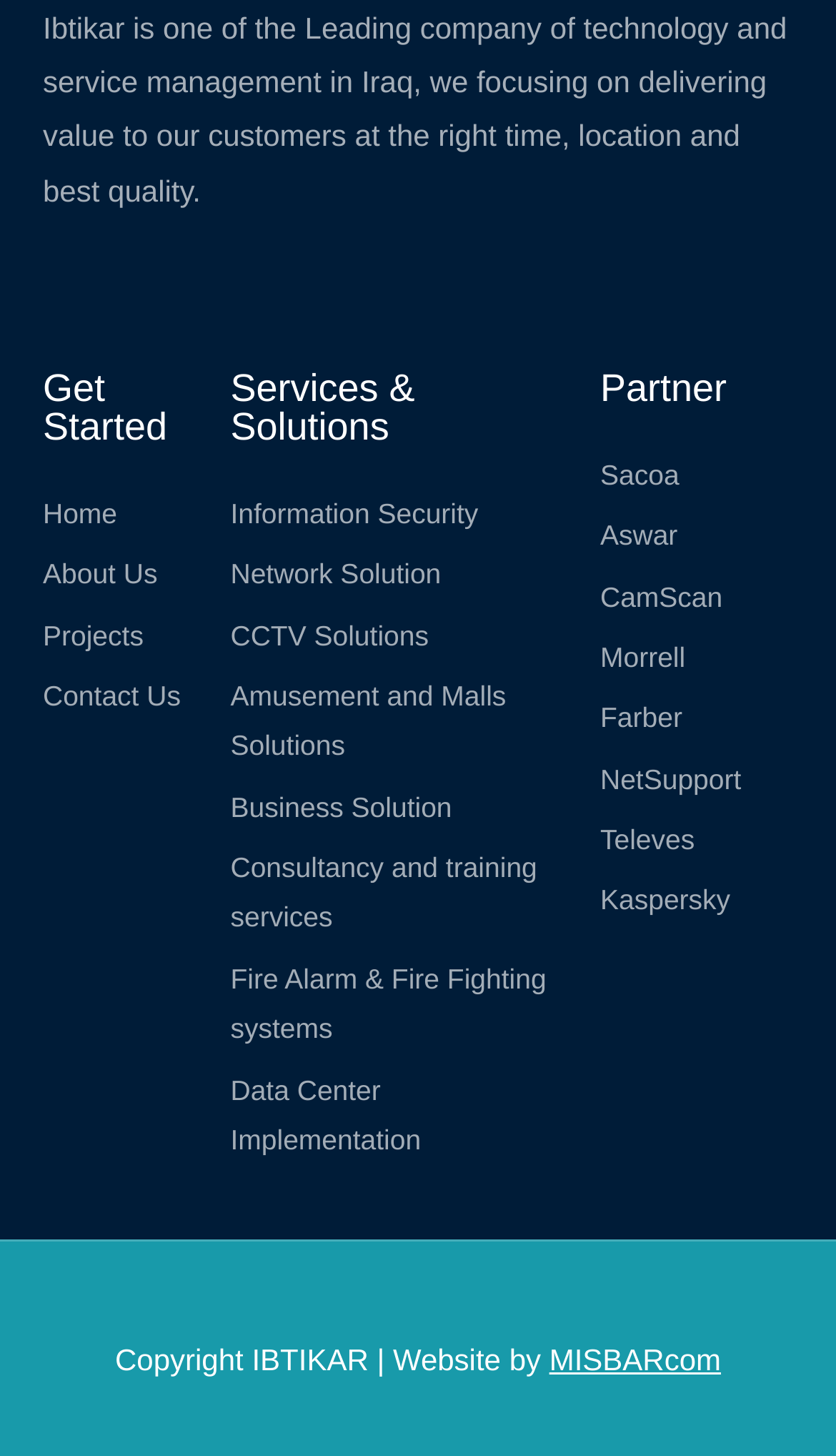Please use the details from the image to answer the following question comprehensively:
Who designed the website?

According to the link at the bottom of the webpage, the website was designed by MISBARcom.